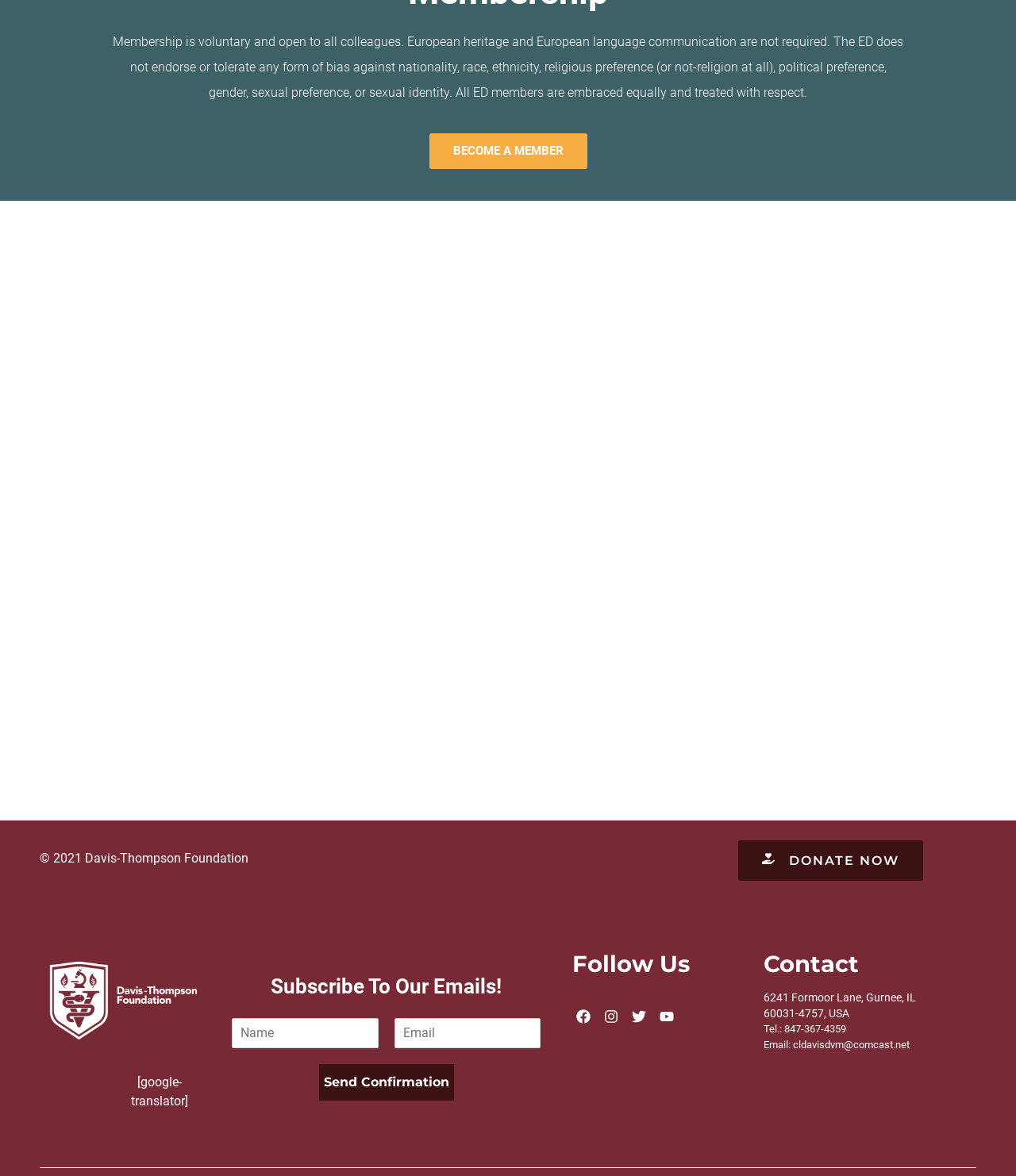Can you find the bounding box coordinates of the area I should click to execute the following instruction: "Enter your name in the Name field"?

[0.228, 0.865, 0.372, 0.891]